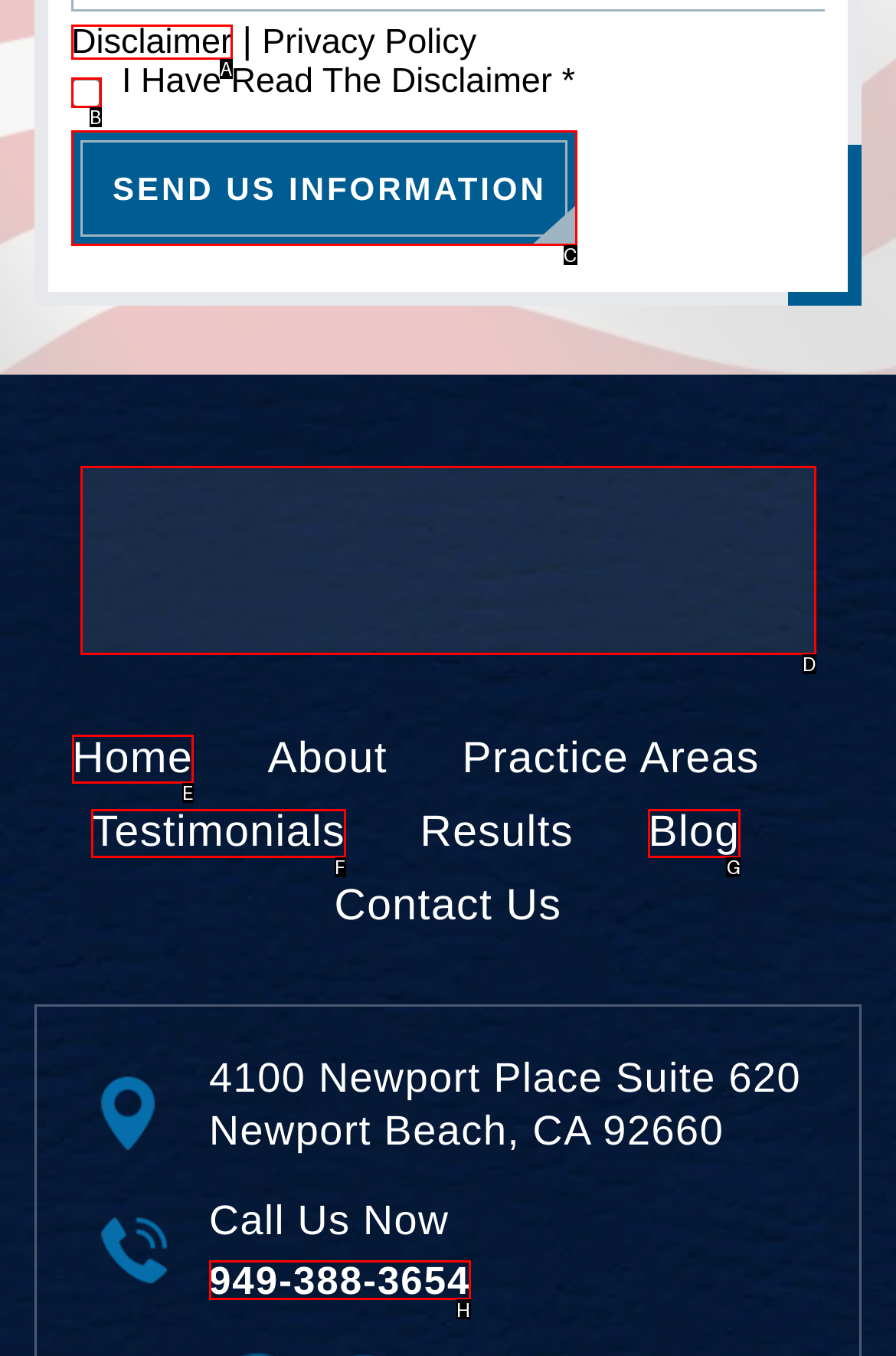Select the correct option based on the description: Next
Answer directly with the option’s letter.

None